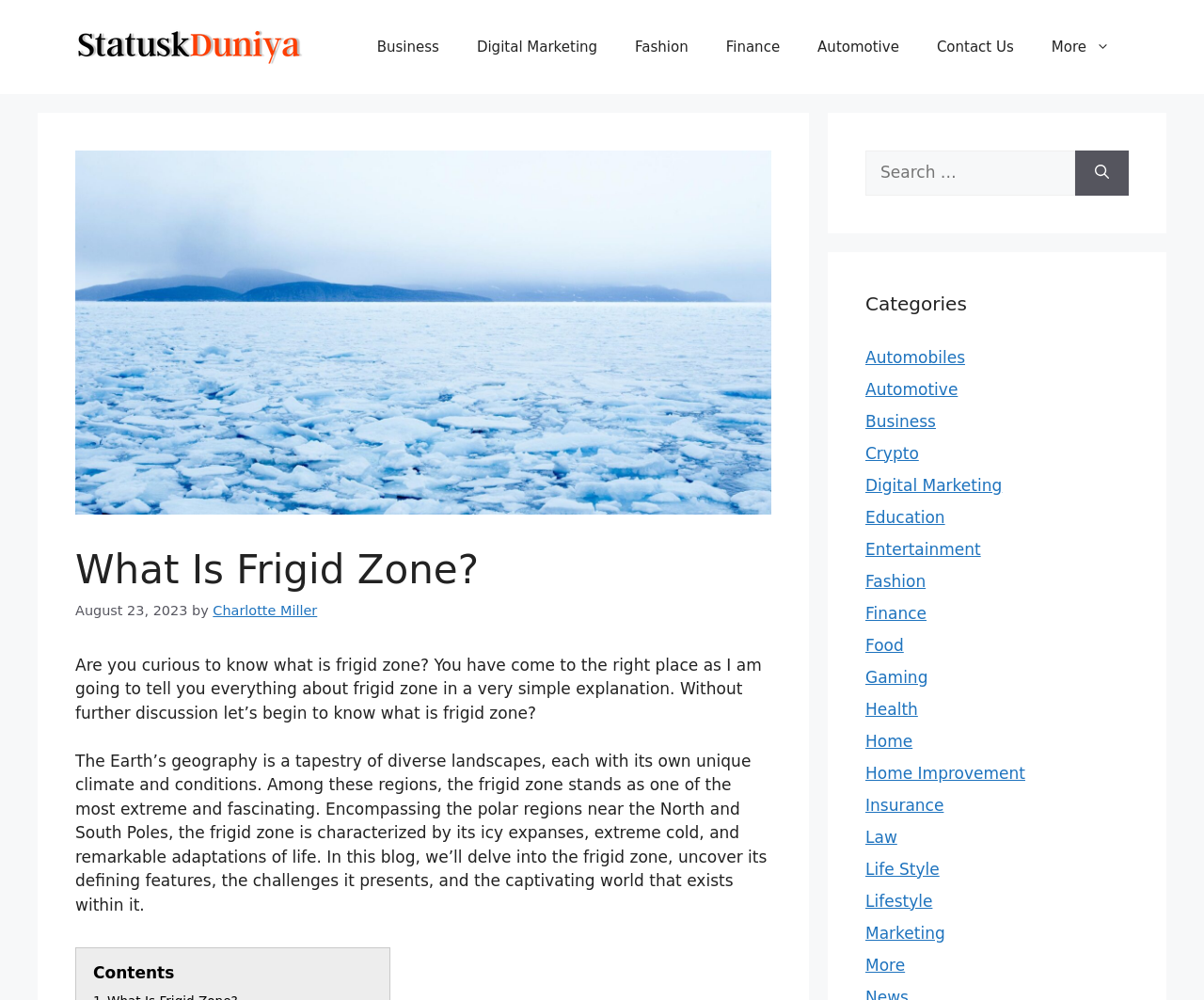Please determine the bounding box coordinates of the element to click in order to execute the following instruction: "Click on the 'Business' category". The coordinates should be four float numbers between 0 and 1, specified as [left, top, right, bottom].

[0.297, 0.019, 0.38, 0.075]